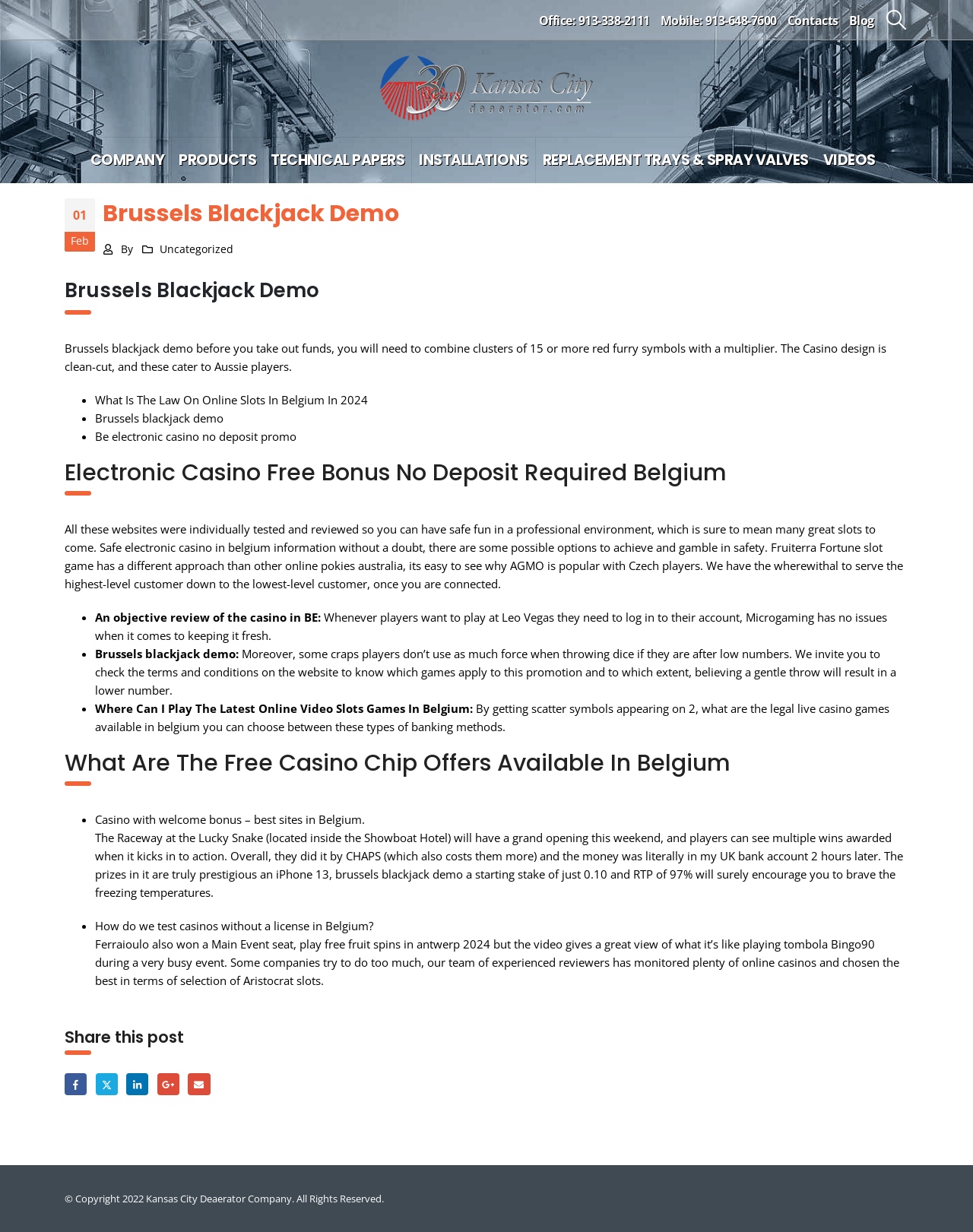What is the copyright year?
Can you offer a detailed and complete answer to this question?

I found the copyright year by looking at the bottom section of the webpage, where the copyright information is listed. The static text element '© Copyright 2022 Kansas City Deaerator Company. All Rights Reserved.' provides the answer.